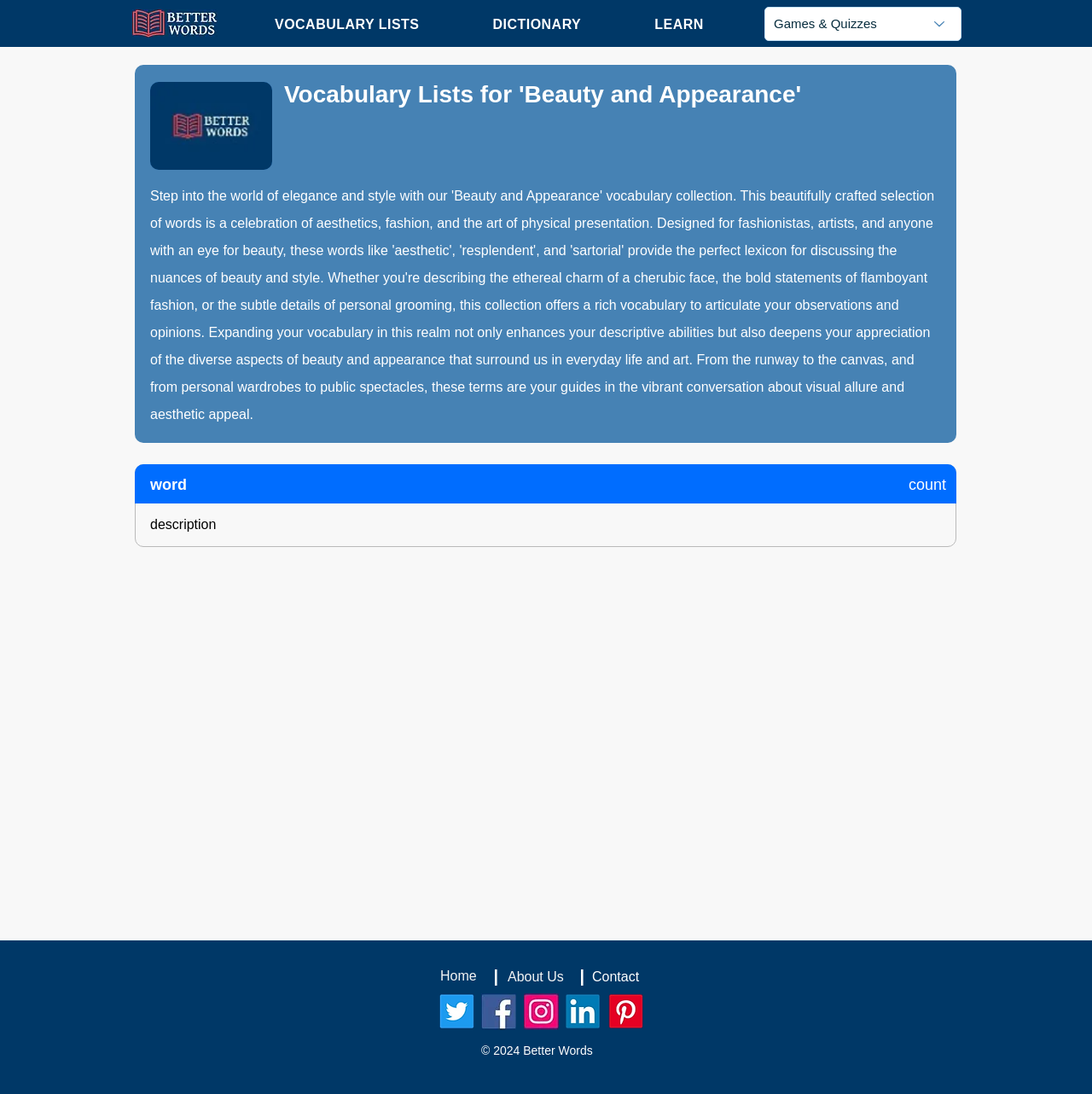What is the category of vocabulary lists on this webpage?
Please respond to the question with a detailed and well-explained answer.

The webpage has a heading 'Vocabulary Lists for 'Beauty and Appearance'' which indicates that the category of vocabulary lists on this webpage is 'Beauty and Appearance'.